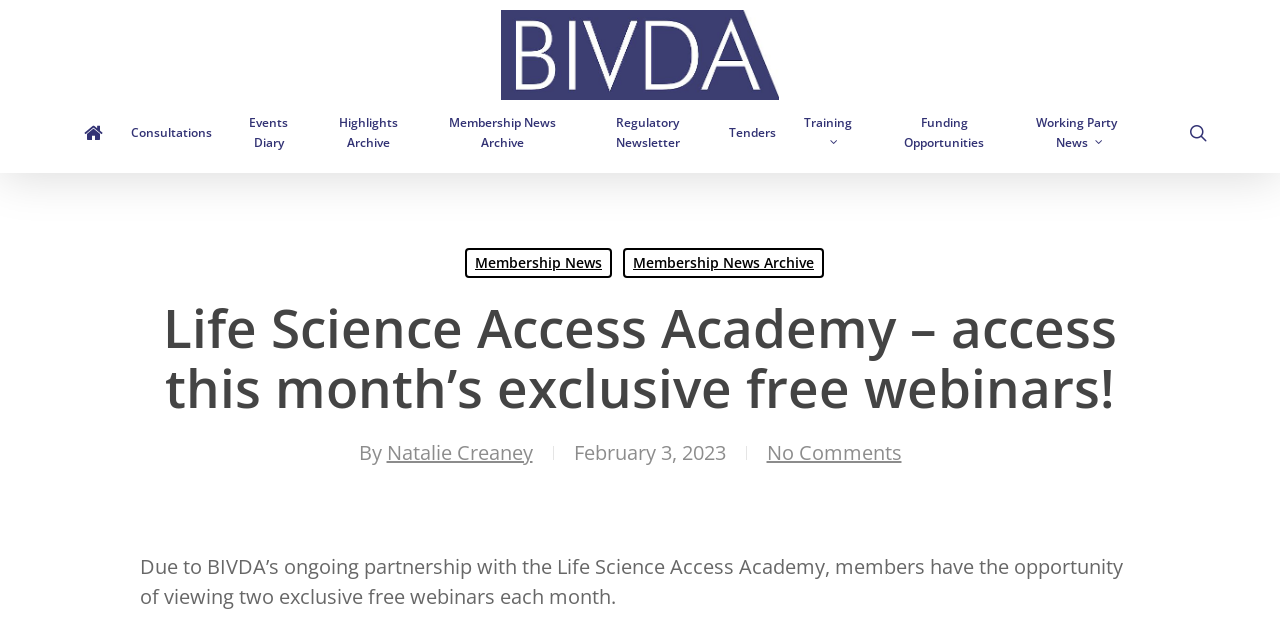How many links are there in the top navigation bar?
Based on the image content, provide your answer in one word or a short phrase.

11